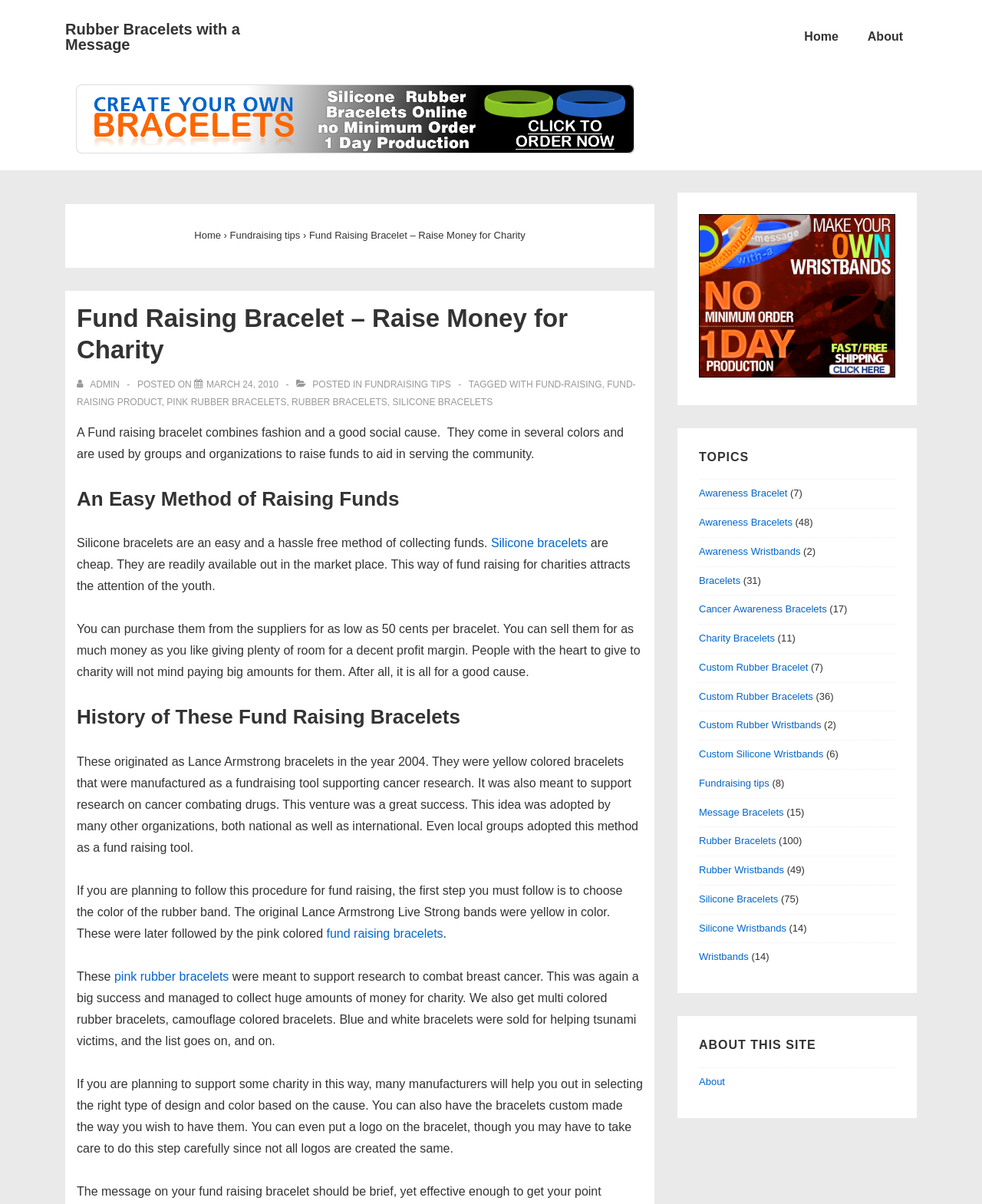Based on the element description Custom Rubber Wristbands, identify the bounding box coordinates for the UI element. The coordinates should be in the format (top-left x, top-left y, bottom-right x, bottom-right y) and within the 0 to 1 range.

[0.712, 0.598, 0.836, 0.607]